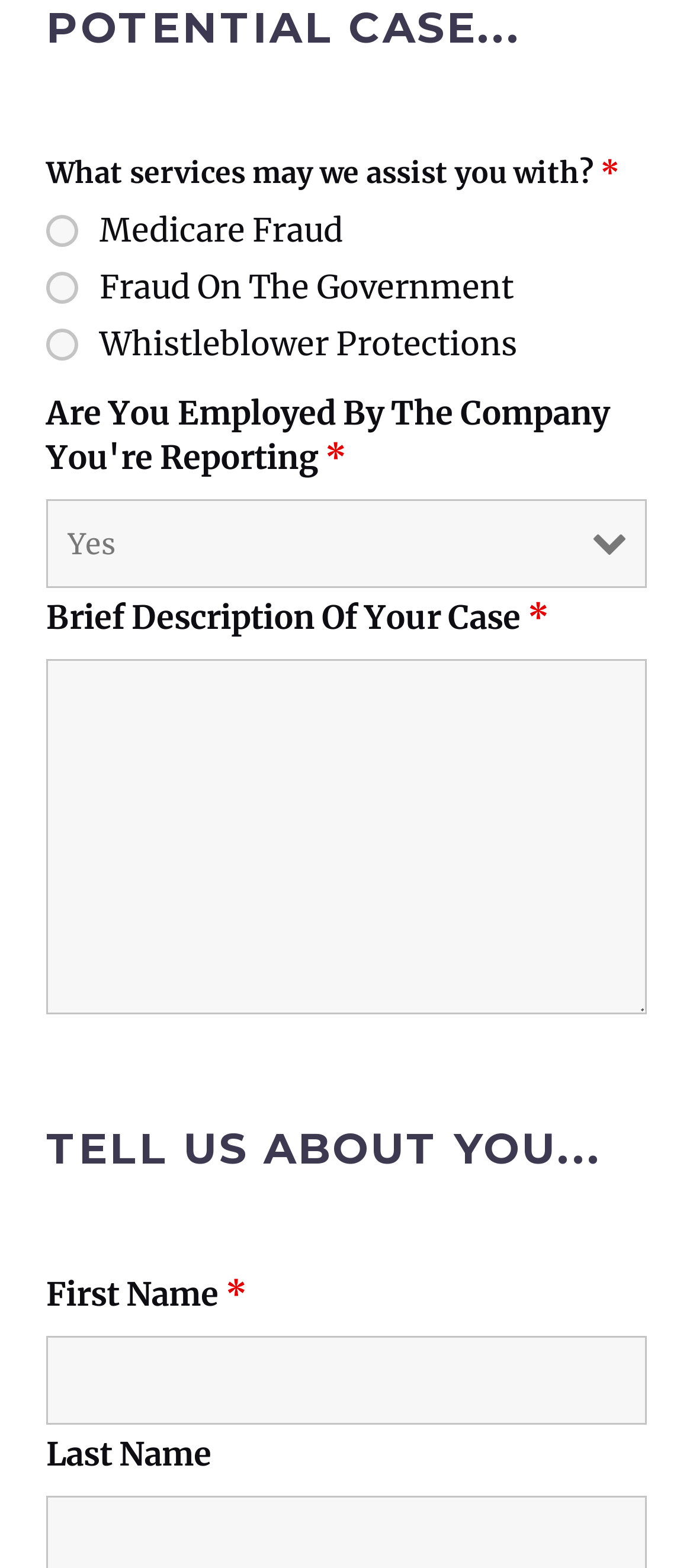Please provide a one-word or short phrase answer to the question:
How many sections are there on the webpage?

2